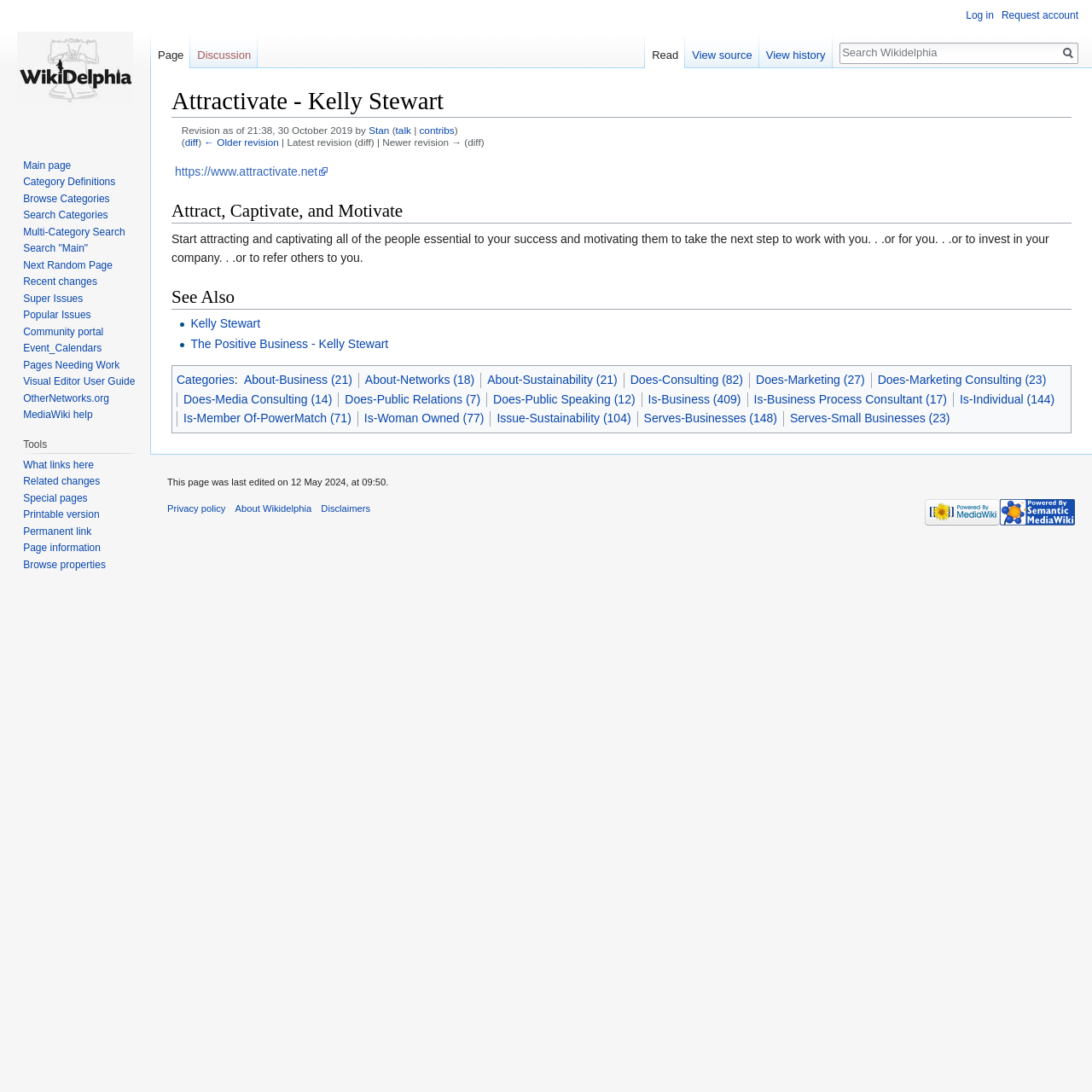Describe all significant elements and features of the webpage.

The webpage is about Attractivate, a business consulting service founded by Kelly Stewart. At the top of the page, there is a heading that reads "Attractivate - Kelly Stewart - Wikidelphia". Below this heading, there is a revision history section that shows the last edited date and time, along with links to the contributor's profile and revision history.

To the right of the revision history section, there are two links: "Jump to navigation" and "Jump to search". Below these links, there is a brief description of Attractivate, which is a business consulting service that helps attract, captivate, and motivate people essential to one's success.

The main content of the page is divided into three sections: "Attract, Captivate, and Motivate", "See Also", and "Categories". The first section provides a brief overview of the service, while the second section lists related links, including Kelly Stewart's profile and other relevant business consulting services. The third section lists various categories related to business, sustainability, and marketing.

On the left side of the page, there are several navigation menus, including "Personal tools", "Namespaces", "Views", and "Navigation". These menus provide links to various pages, such as login, request account, page discussion, and search.

At the top right corner of the page, there is a search bar with a "Go" button. Below the search bar, there are links to visit the main page, category definitions, and other related pages.

Overall, the webpage provides an overview of Attractivate, a business consulting service, and offers links to related resources and services.